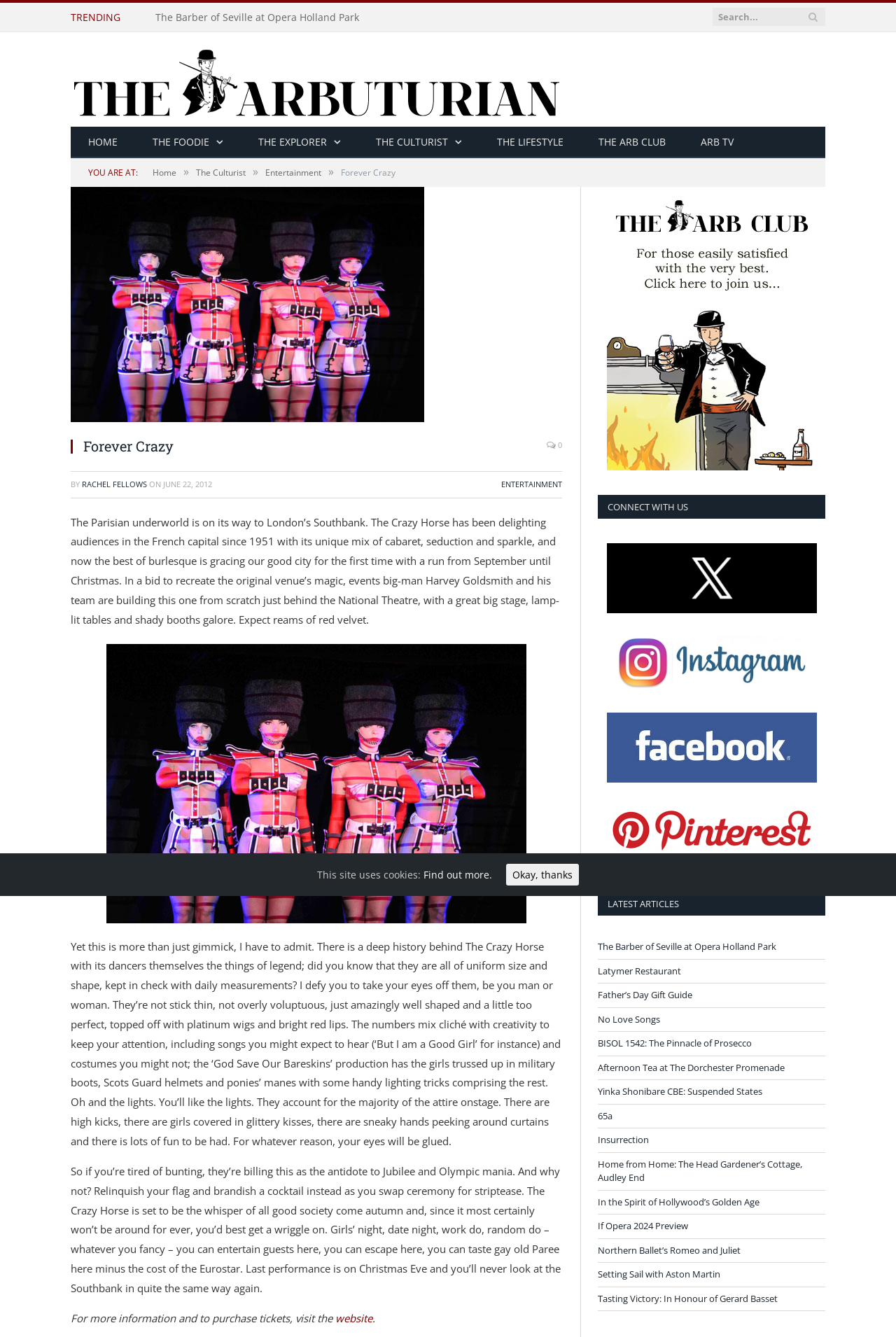Determine the bounding box coordinates of the clickable region to execute the instruction: "Visit the homepage". The coordinates should be four float numbers between 0 and 1, denoted as [left, top, right, bottom].

[0.079, 0.046, 0.627, 0.073]